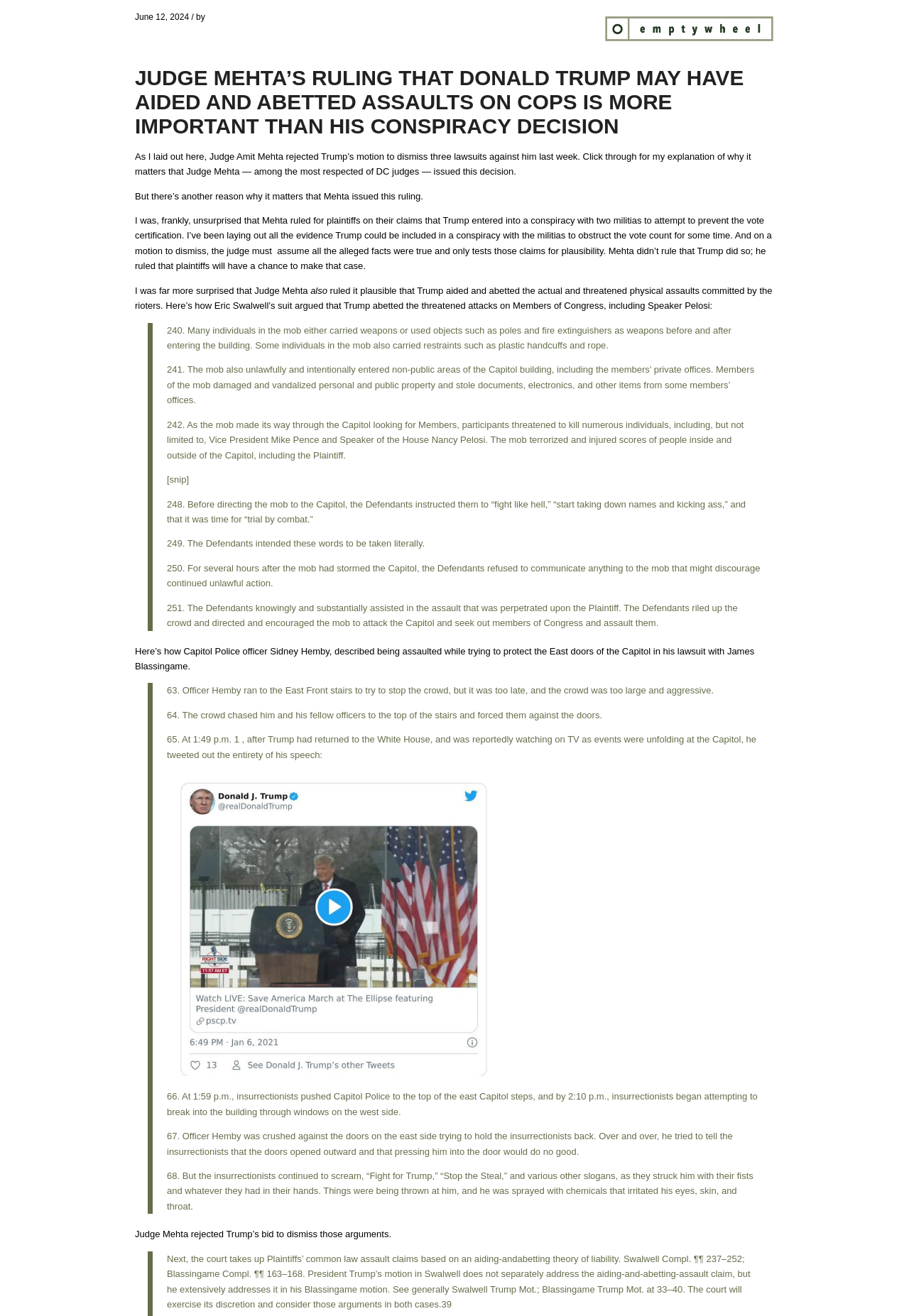What is the name of the police officer mentioned in the article?
Please answer the question with a single word or phrase, referencing the image.

Sidney Hemby